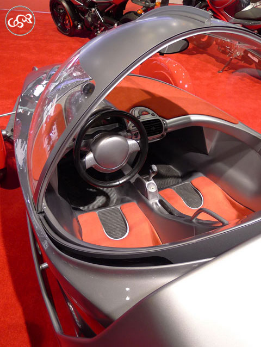What is the shape of the enclosure?
Please respond to the question with a detailed and well-explained answer.

The caption describes the vehicle's enclosure as 'futuristic bubble-like', which suggests a rounded and streamlined design.